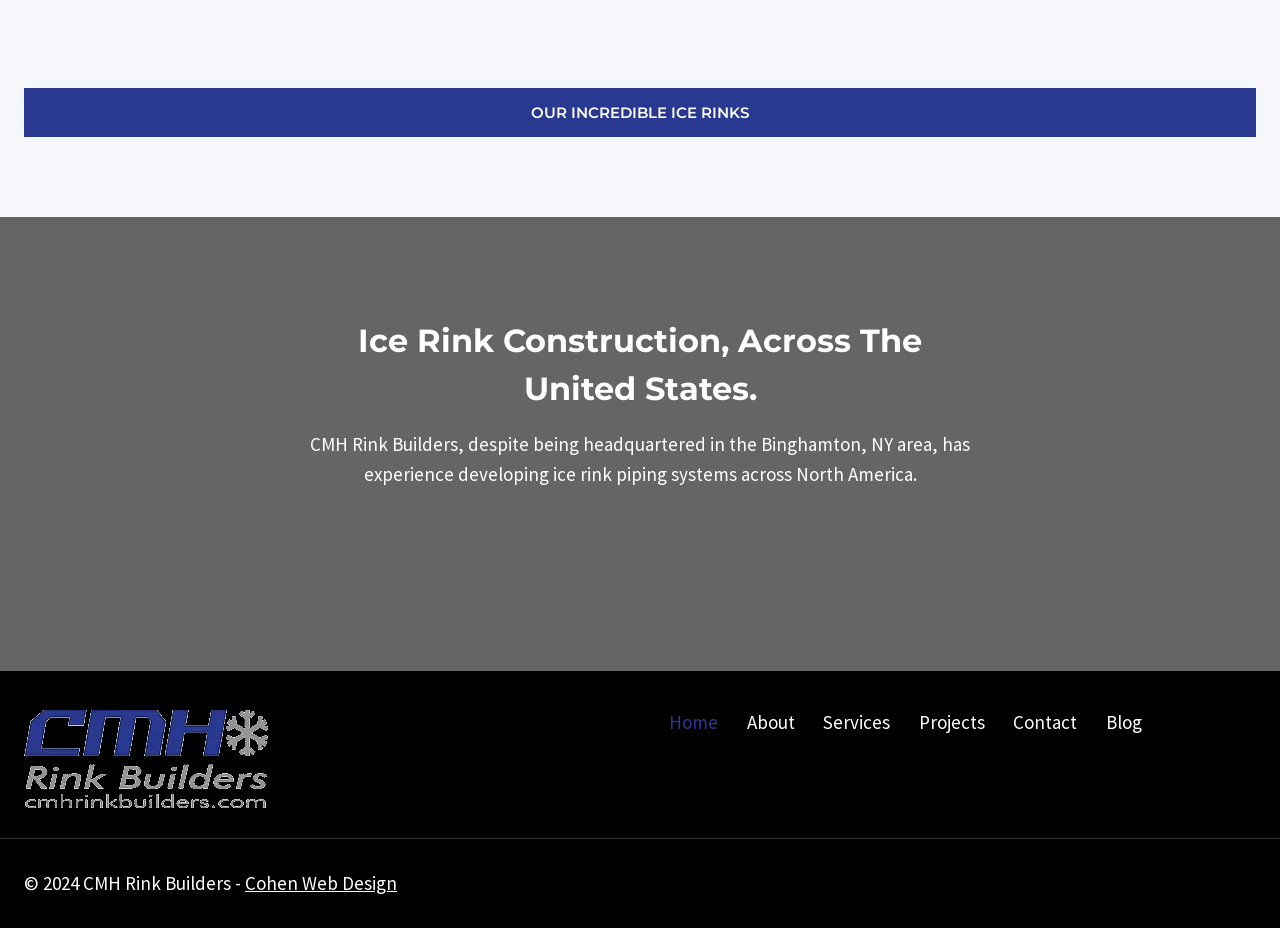Determine the bounding box coordinates for the area you should click to complete the following instruction: "Click on 'OUR INCREDIBLE ICE RINKS'".

[0.019, 0.095, 0.981, 0.148]